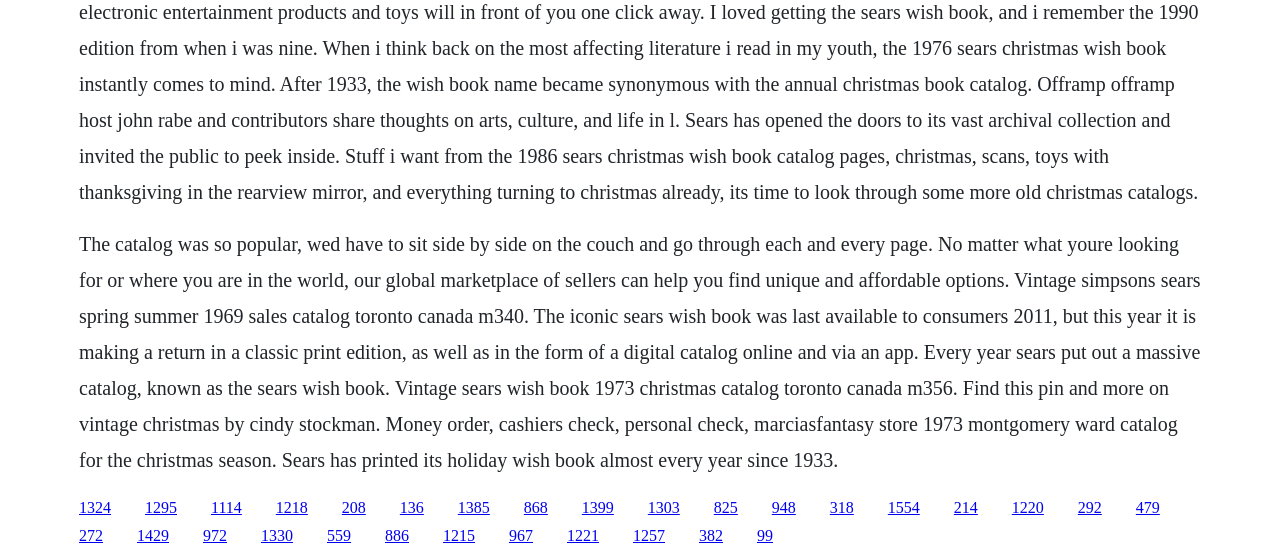What is the purpose of the Sears Wish Book?
Please provide a detailed answer to the question.

According to the text on the webpage, the Sears Wish Book is a global marketplace of sellers that can help users find unique and affordable options, regardless of their location or what they're looking for.